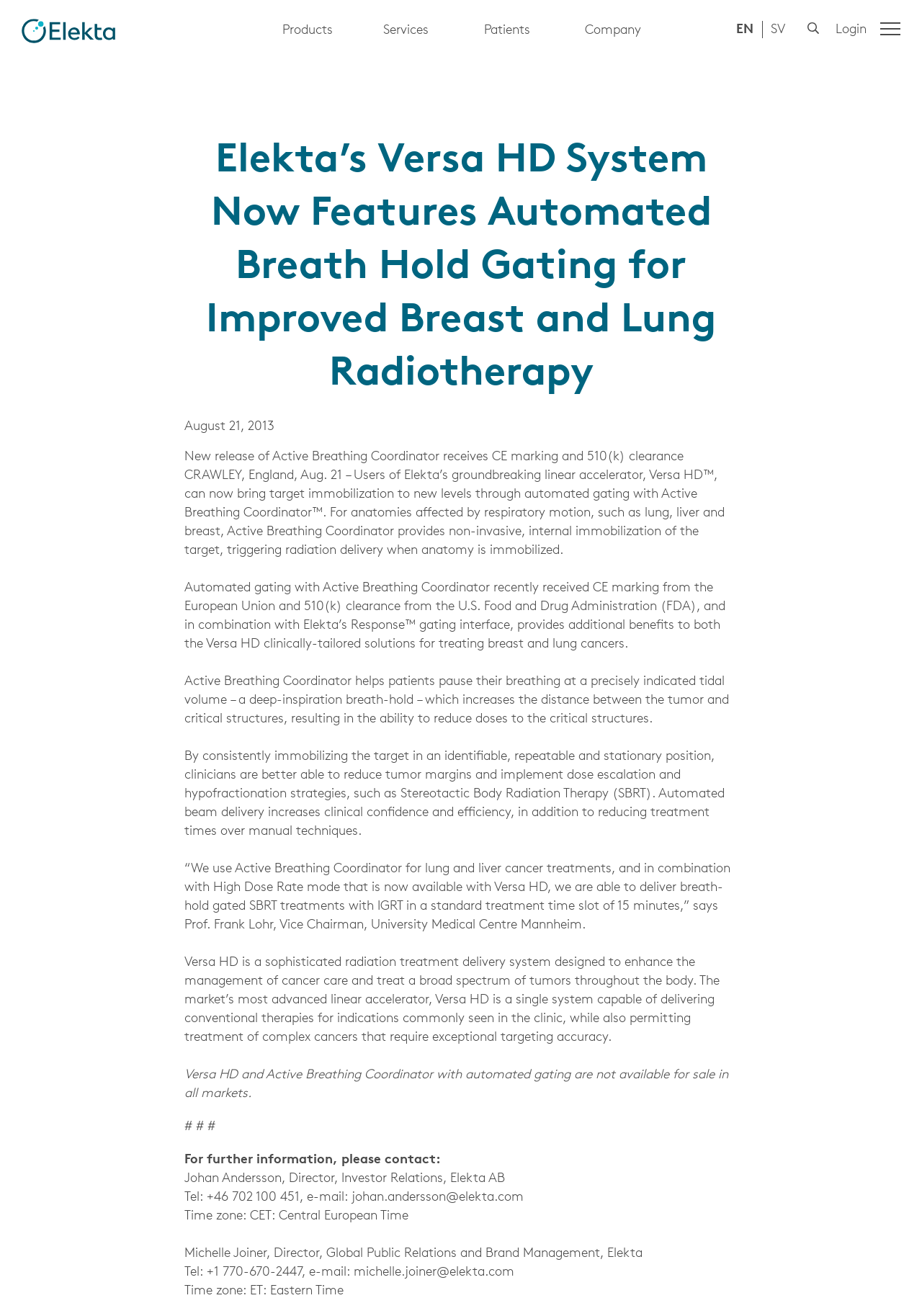Find the bounding box coordinates of the element's region that should be clicked in order to follow the given instruction: "Click the 'Search' link". The coordinates should consist of four float numbers between 0 and 1, i.e., [left, top, right, bottom].

[0.874, 0.015, 0.891, 0.033]